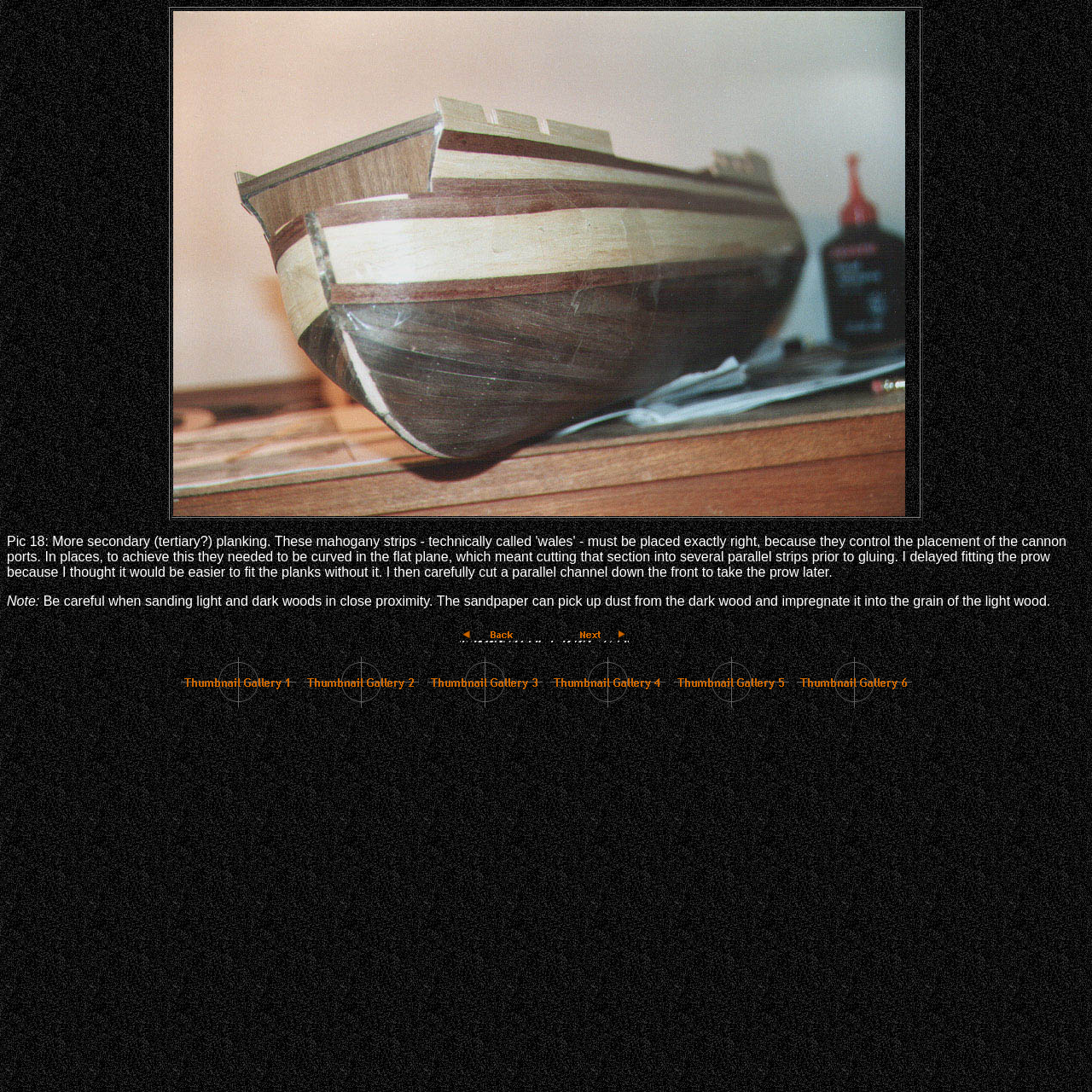Provide the bounding box coordinates of the HTML element this sentence describes: "alt="Back" name="MSFPnav1"". The bounding box coordinates consist of four float numbers between 0 and 1, i.e., [left, top, right, bottom].

[0.42, 0.57, 0.498, 0.584]